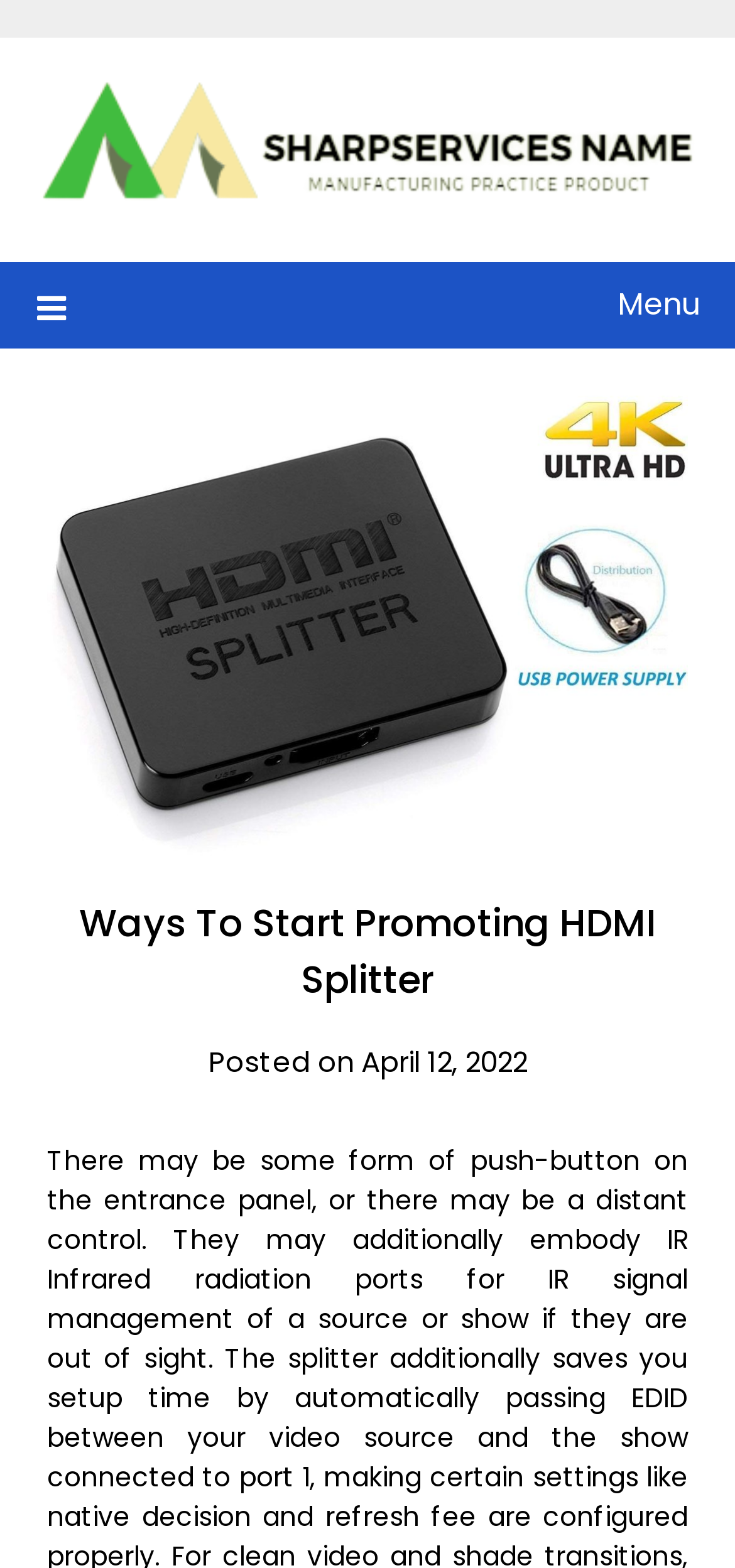Based on the element description: "alt="Sharpservices"", identify the bounding box coordinates for this UI element. The coordinates must be four float numbers between 0 and 1, listed as [left, top, right, bottom].

[0.051, 0.048, 0.949, 0.133]